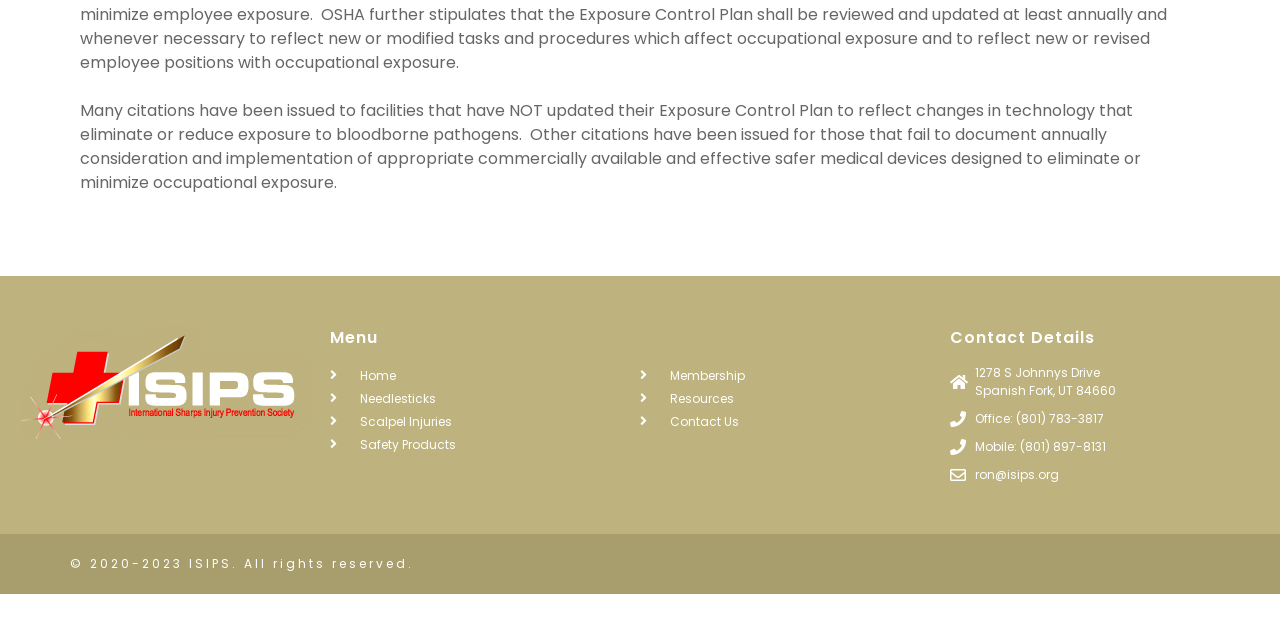Determine the bounding box for the HTML element described here: "Office: (801) 783-3817". The coordinates should be given as [left, top, right, bottom] with each number being a float between 0 and 1.

[0.742, 0.64, 0.984, 0.668]